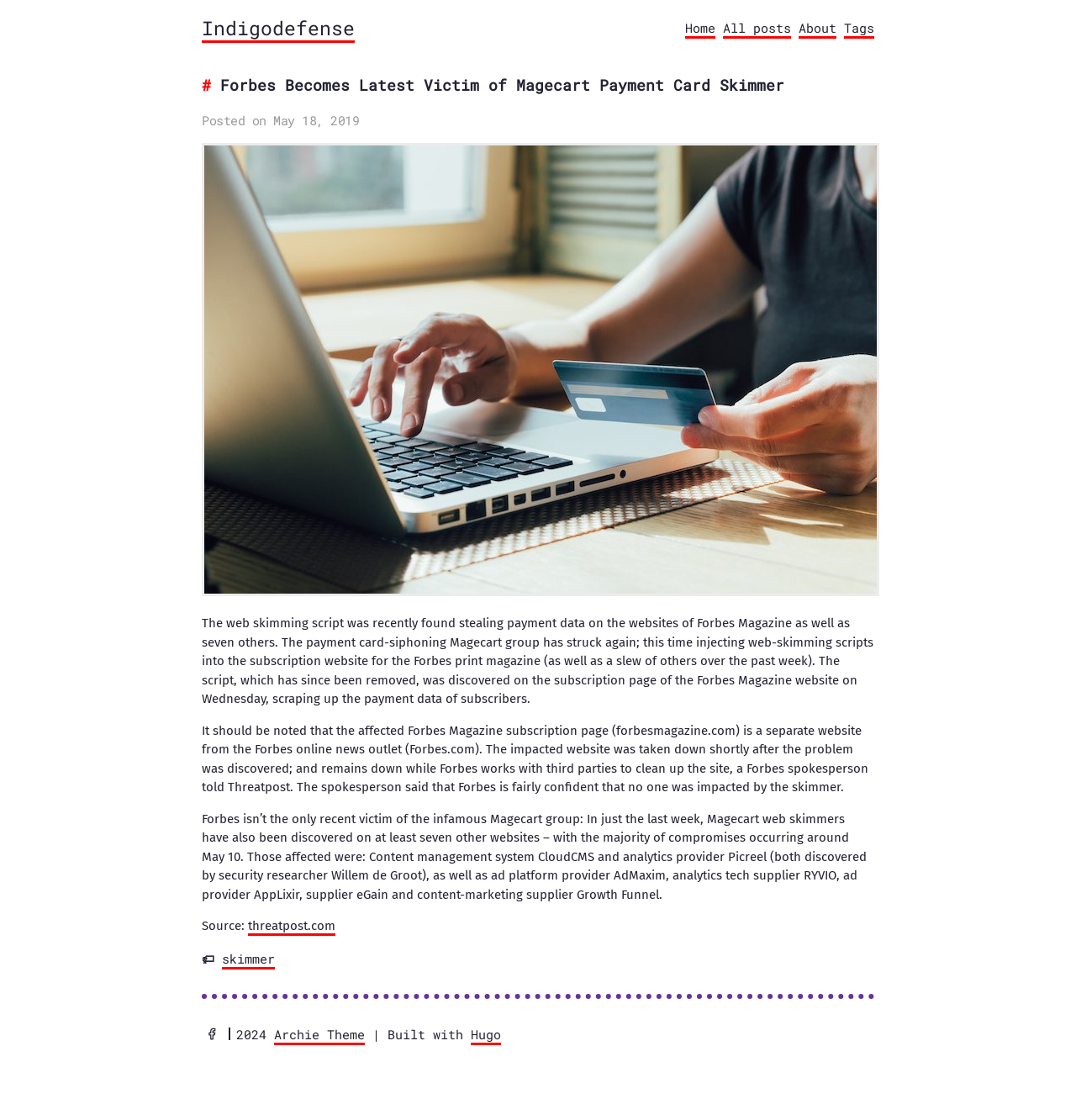Determine the bounding box coordinates of the region I should click to achieve the following instruction: "Go to the 'Indigodefense' website". Ensure the bounding box coordinates are four float numbers between 0 and 1, i.e., [left, top, right, bottom].

[0.188, 0.014, 0.33, 0.038]